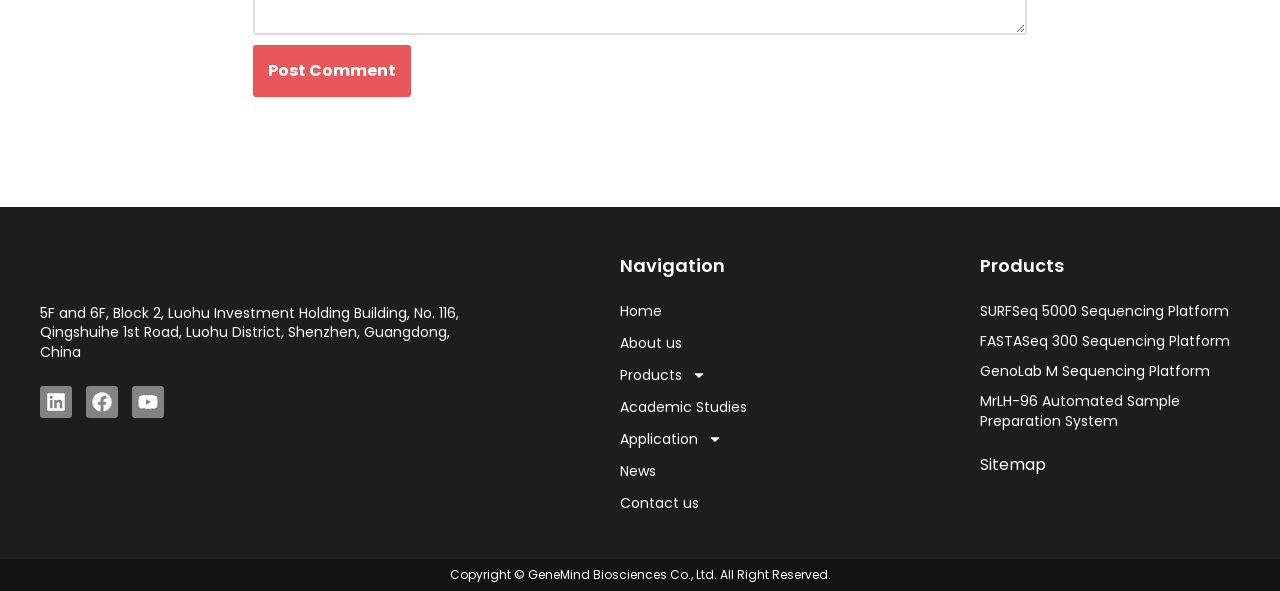What is the company's address?
Based on the screenshot, provide your answer in one word or phrase.

Luohu District, Shenzhen, Guangdong, China